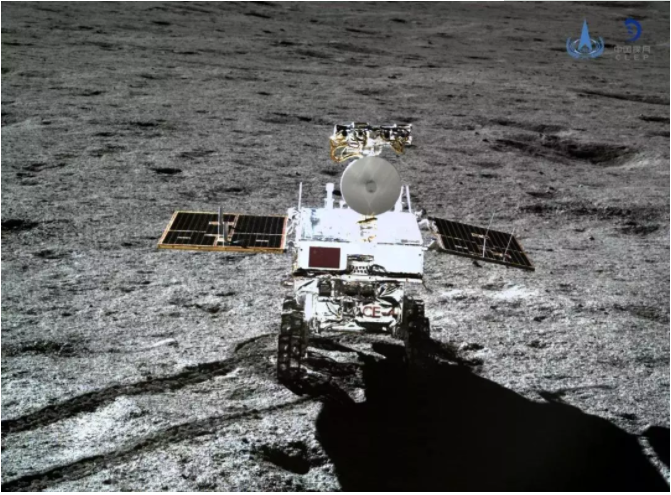Create a detailed narrative of what is happening in the image.

The image showcases the "Yutu 2" rover, which is part of China's Chang’e 4 mission, on the lunar surface. The rover is depicted maneuvering across the rugged terrain, characterized by gray dust and craters, under the stark lunar environment. Its solar panels extend outward, harnessing sunlight, while the rover's scientific equipment, including antennas and cameras, are prominently visible. The backdrop hints at the moon's desolate landscape, emphasizing the challenging conditions faced by lunar explorers. The Yutu 2 rover continues its critical work of data collection and exploration, contributing to our understanding of the far side of the moon.